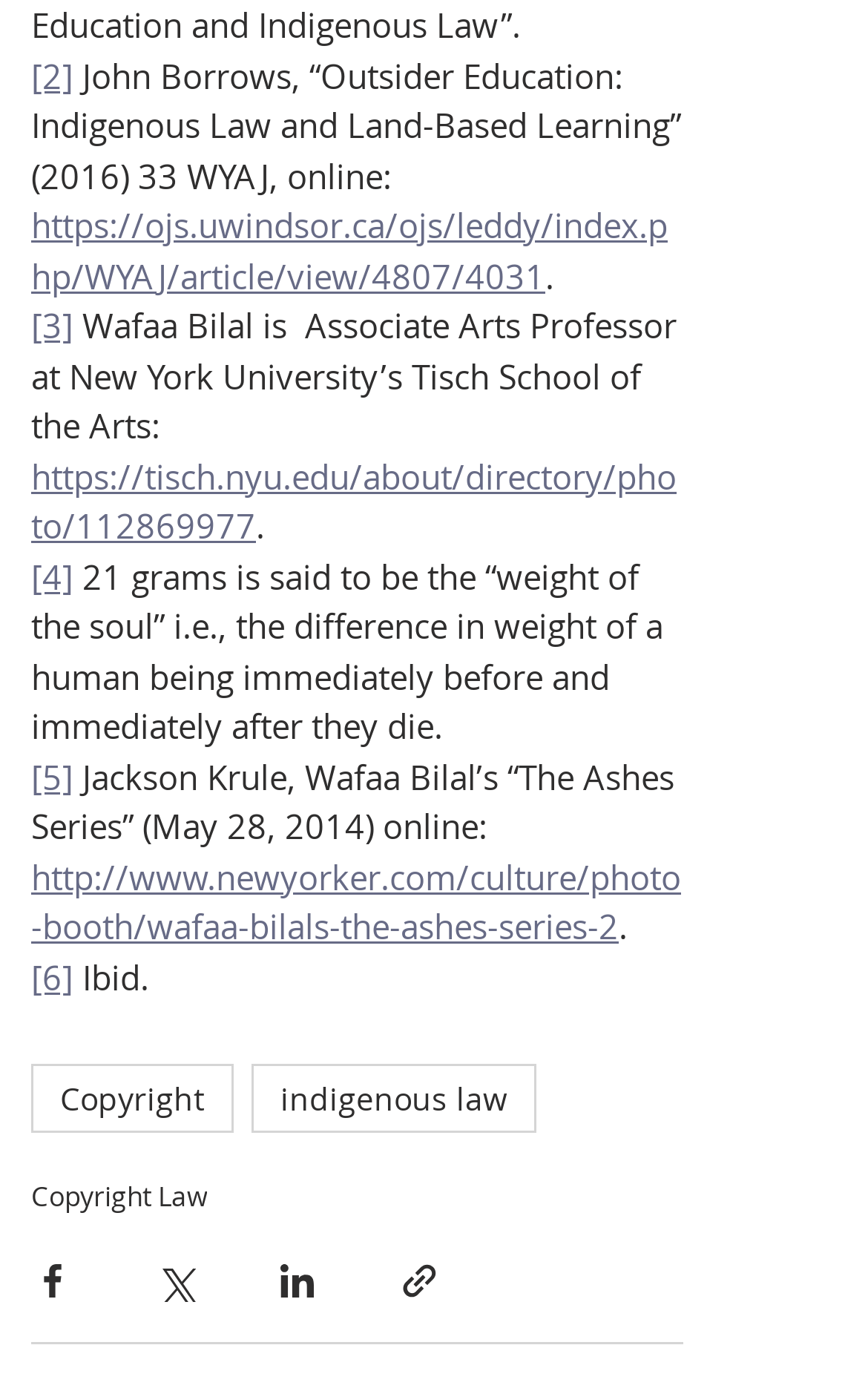What is the purpose of the buttons at the bottom?
Use the image to answer the question with a single word or phrase.

Share via social media